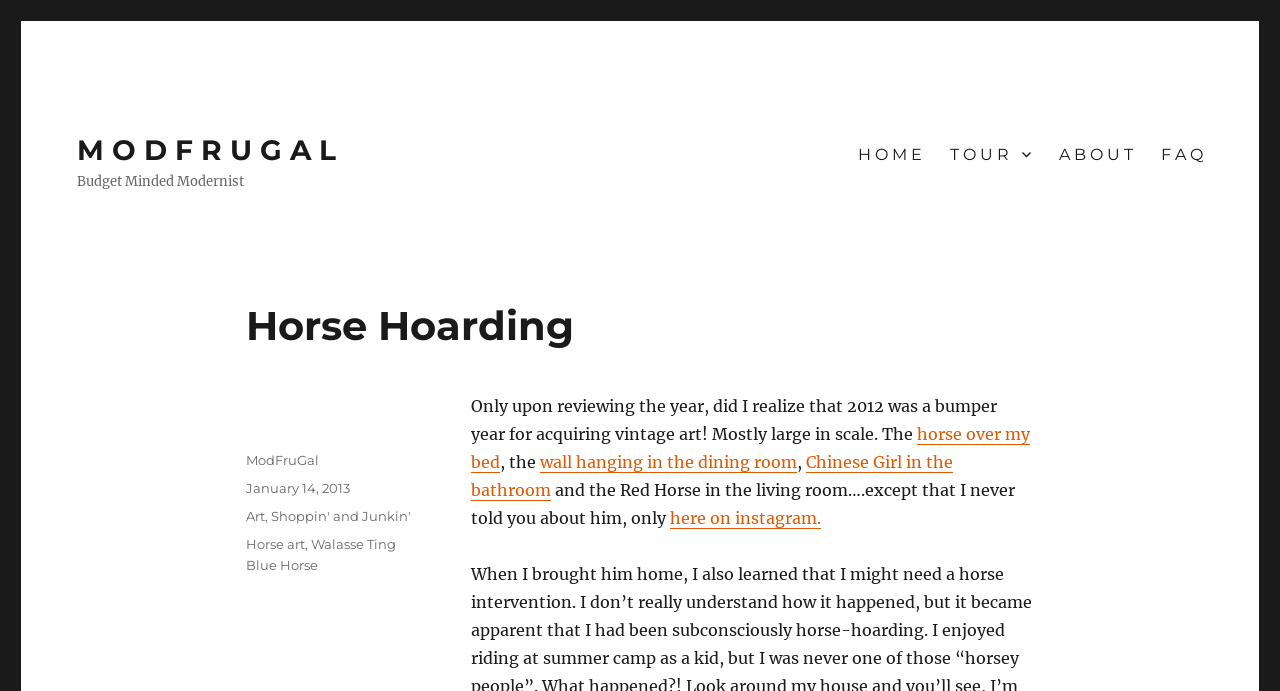Please specify the bounding box coordinates of the clickable region necessary for completing the following instruction: "Explore the 'Art' category". The coordinates must consist of four float numbers between 0 and 1, i.e., [left, top, right, bottom].

[0.192, 0.735, 0.207, 0.758]